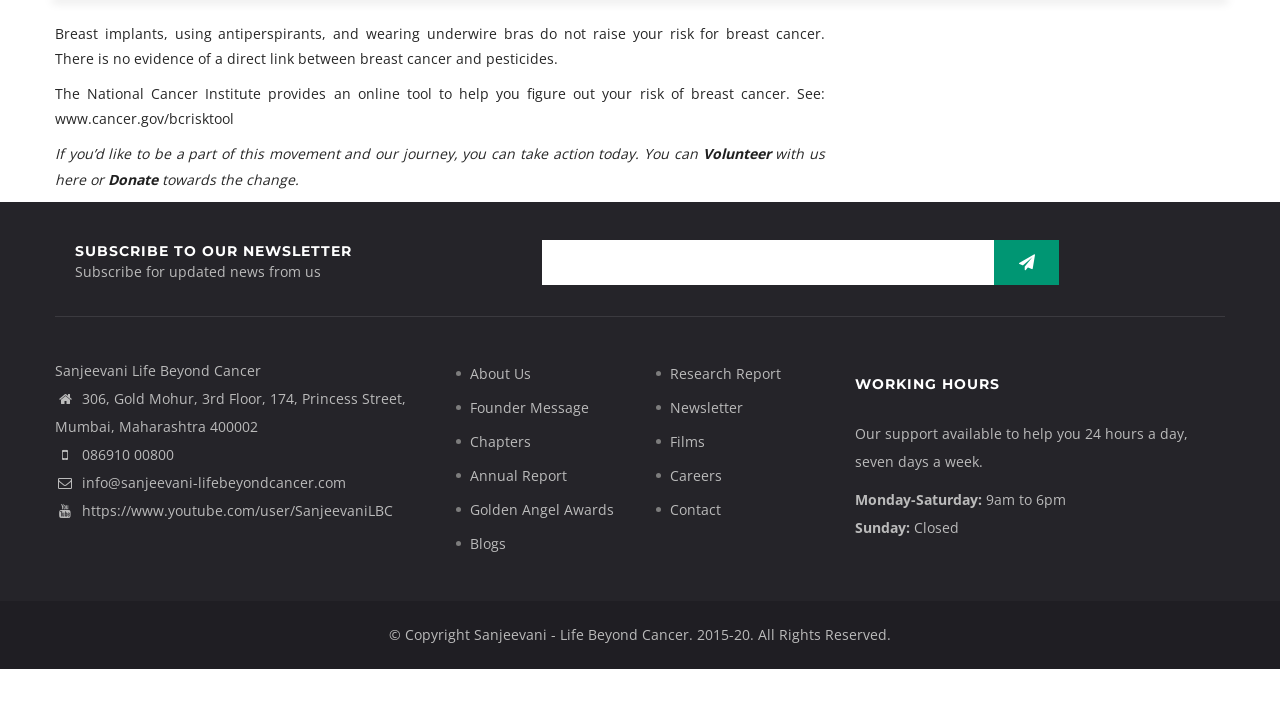Determine the bounding box coordinates of the clickable region to follow the instruction: "Contact the organization".

[0.512, 0.762, 0.563, 0.789]